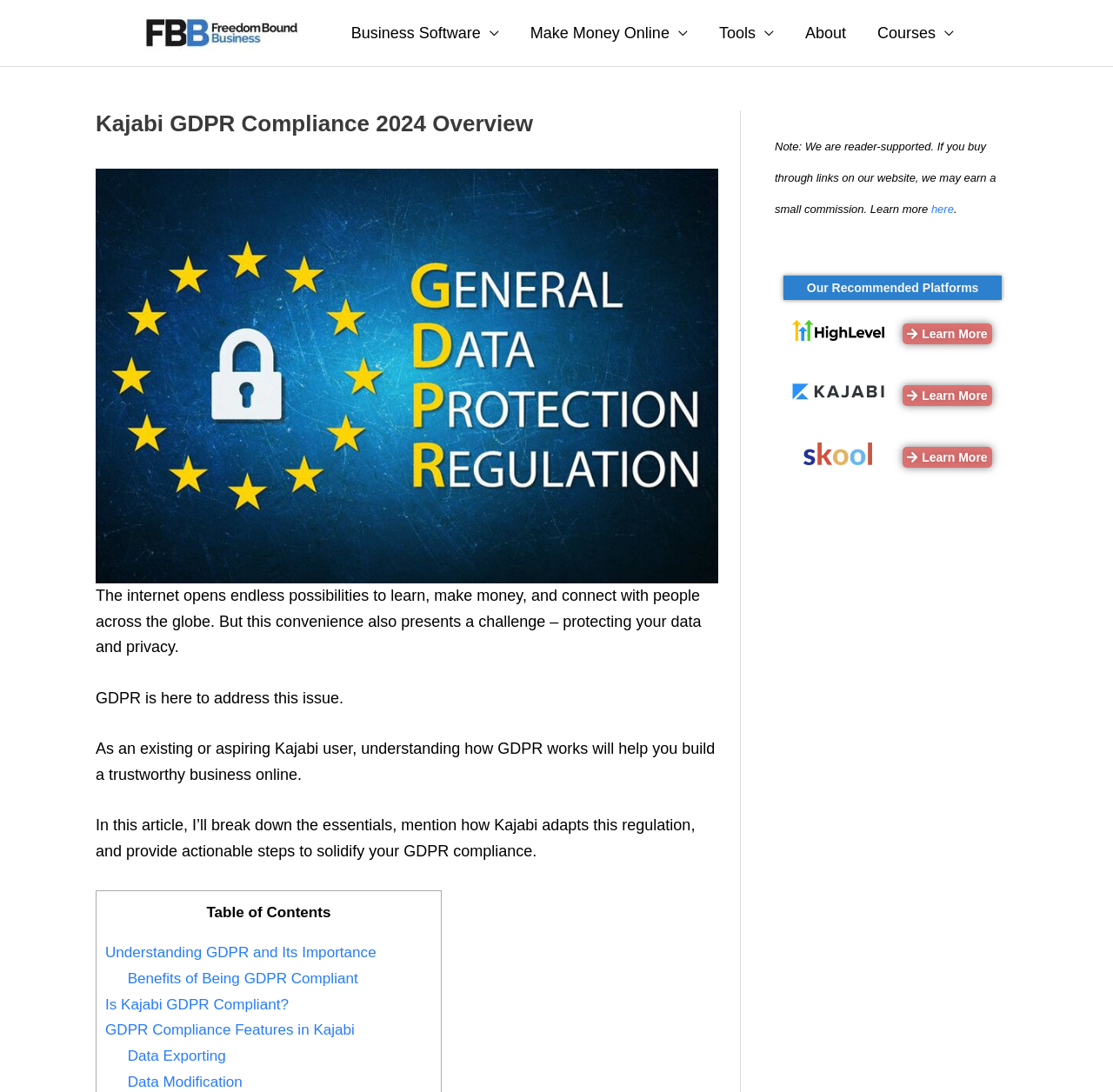What is the purpose of GDPR?
Look at the image and construct a detailed response to the question.

According to the webpage, GDPR is here to address the challenge of protecting data and privacy, which is a concern in the online world where people can learn, make money, and connect with others across the globe.